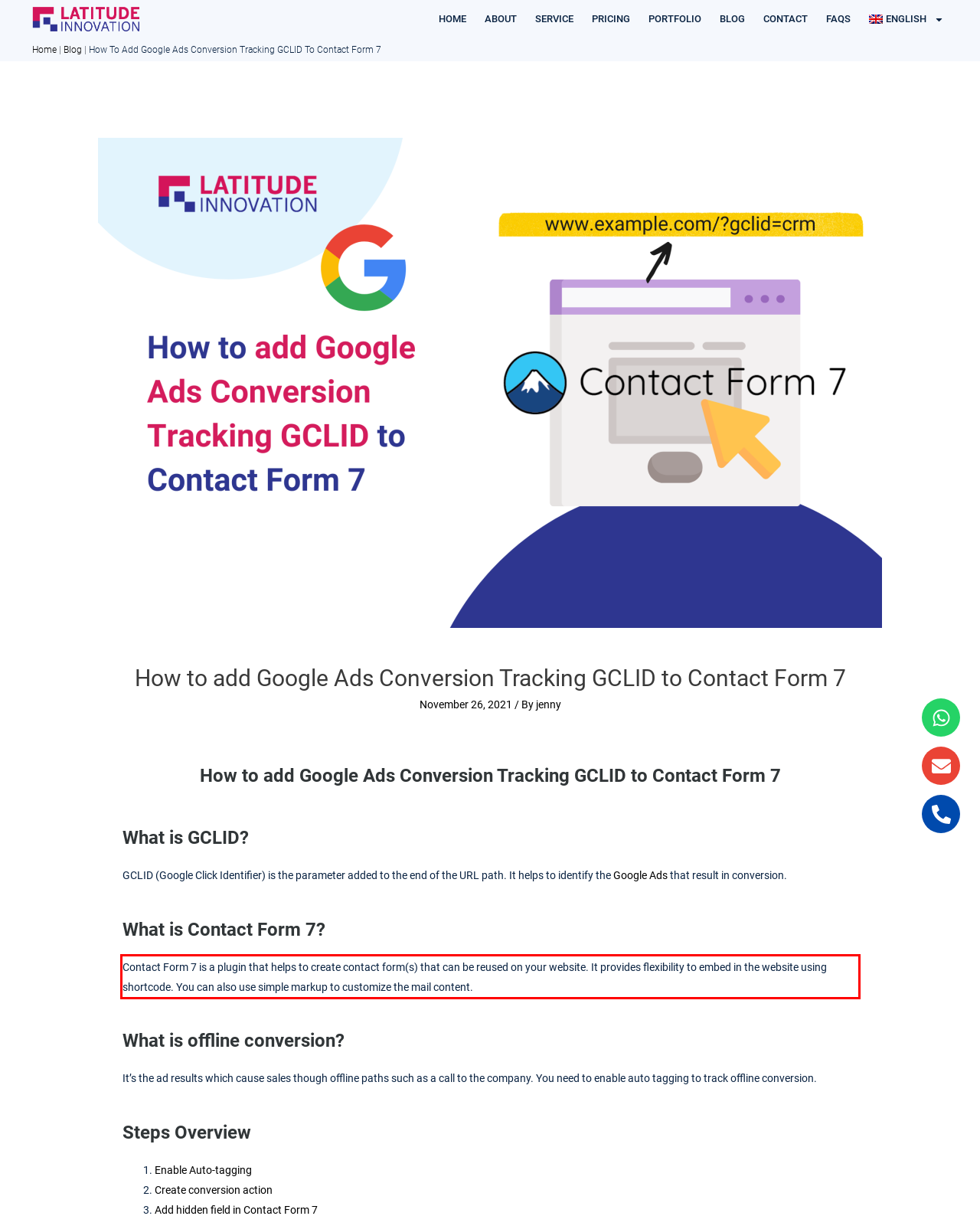In the screenshot of the webpage, find the red bounding box and perform OCR to obtain the text content restricted within this red bounding box.

Contact Form 7 is a plugin that helps to create contact form(s) that can be reused on your website. It provides flexibility to embed in the website using shortcode. You can also use simple markup to customize the mail content.